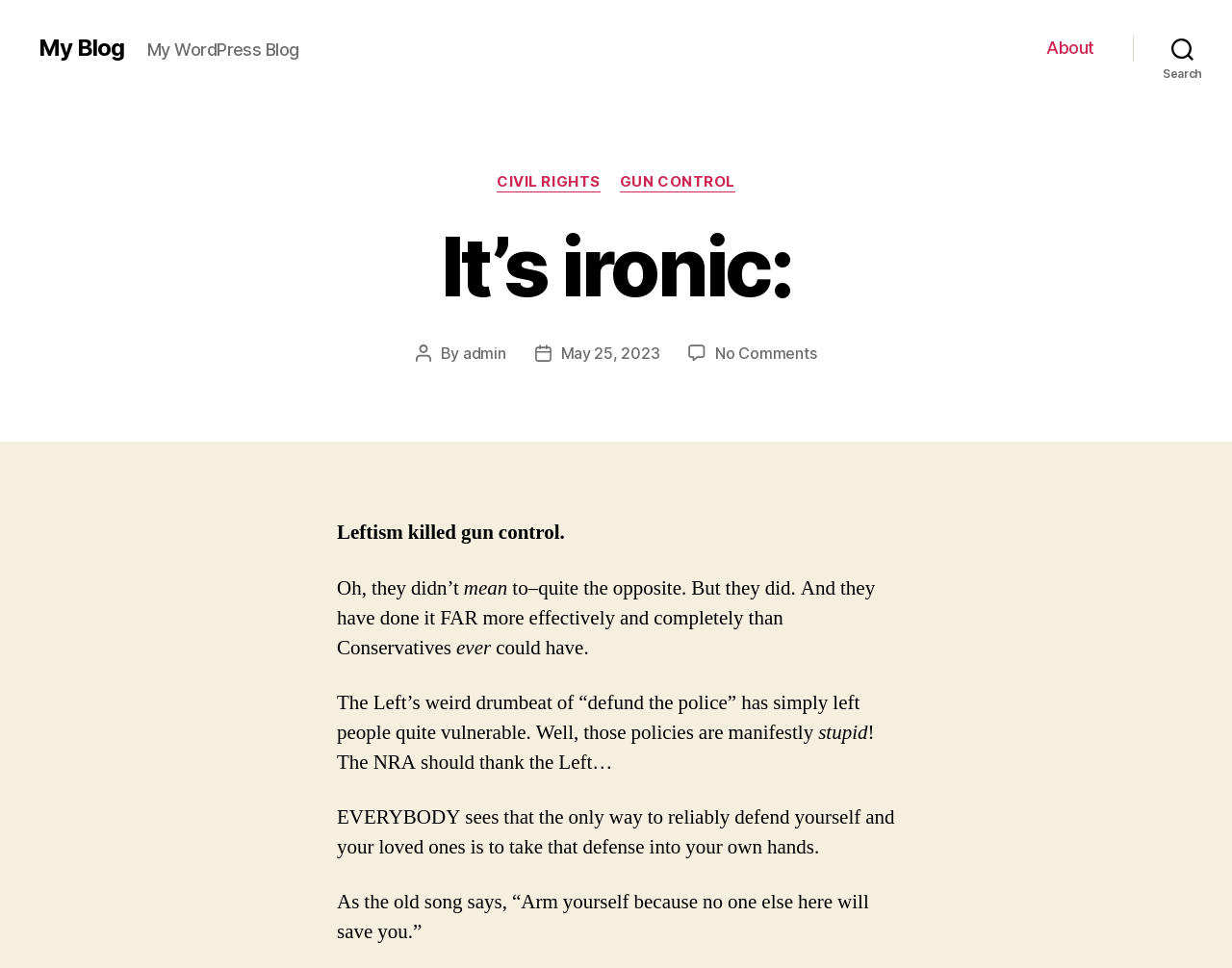Provide a comprehensive caption for the webpage.

This webpage is a blog titled "It's ironic: – My Blog". At the top left, there is a link to "My Blog". Next to it, there is a static text "My WordPress Blog". On the top right, there is a horizontal navigation menu with a link to "About". 

To the right of the navigation menu, there is a search button. When expanded, the search button reveals a section with a header "It's ironic:". Below the header, there is a category section with links to "CIVIL RIGHTS" and "GUN CONTROL". 

Under the category section, there is a post with the title "It's ironic:". The post has information about the author, "admin", and the post date, "May 25, 2023". There is also a link to "No Comments on It's ironic:". 

The main content of the post is a series of paragraphs discussing how leftism has affected gun control. The text is divided into several static text elements, but they form a cohesive narrative. The post argues that the Left's policies have made people vulnerable and that the only way to defend oneself is to take matters into one's own hands. The post ends with a quote from an old song, "Arm yourself because no one else here will save you."